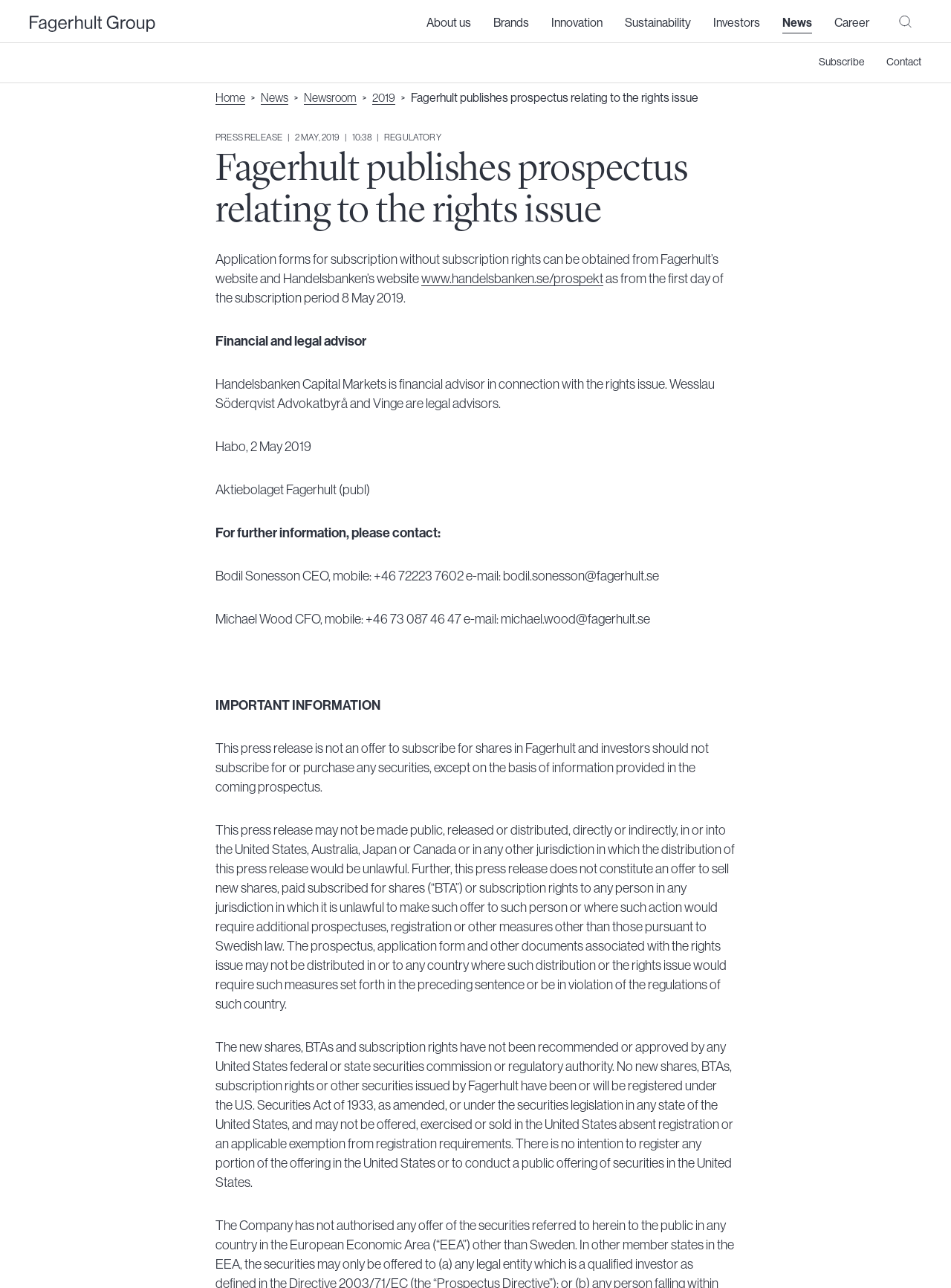Please provide a one-word or short phrase answer to the question:
Who is the financial advisor in connection with the rights issue?

Handelsbanken Capital Markets